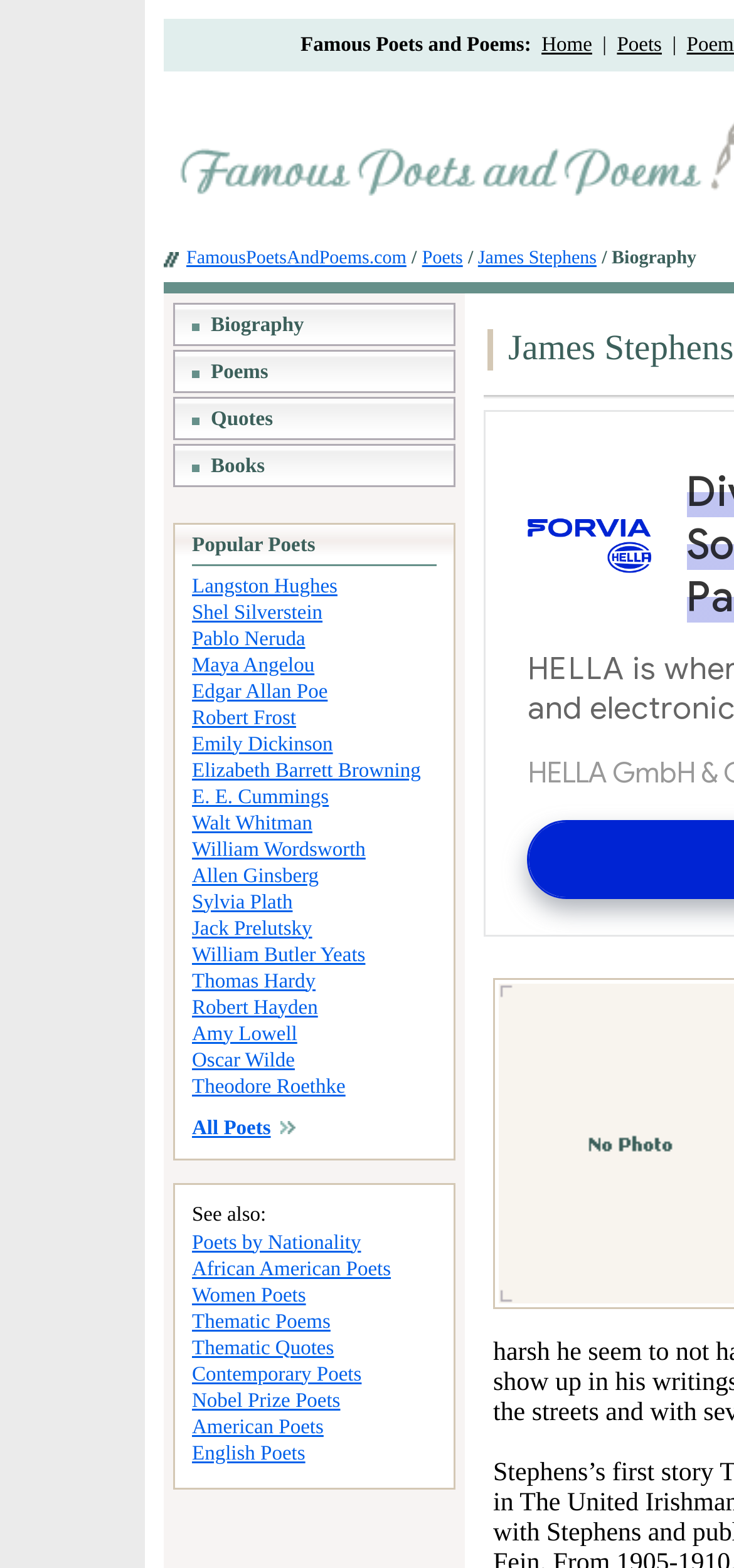Answer the question below in one word or phrase:
How many tables are on the webpage?

5